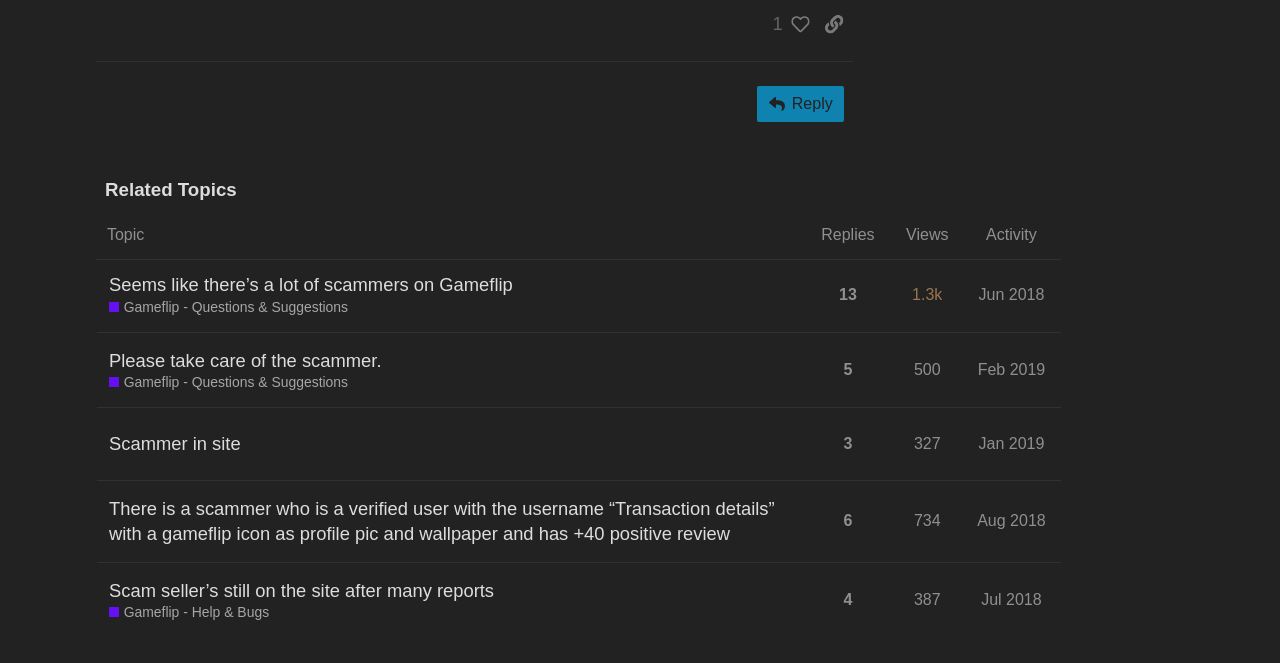Respond with a single word or phrase for the following question: 
What is the topic of the first post?

Seems like there’s a lot of scammers on Gameflip